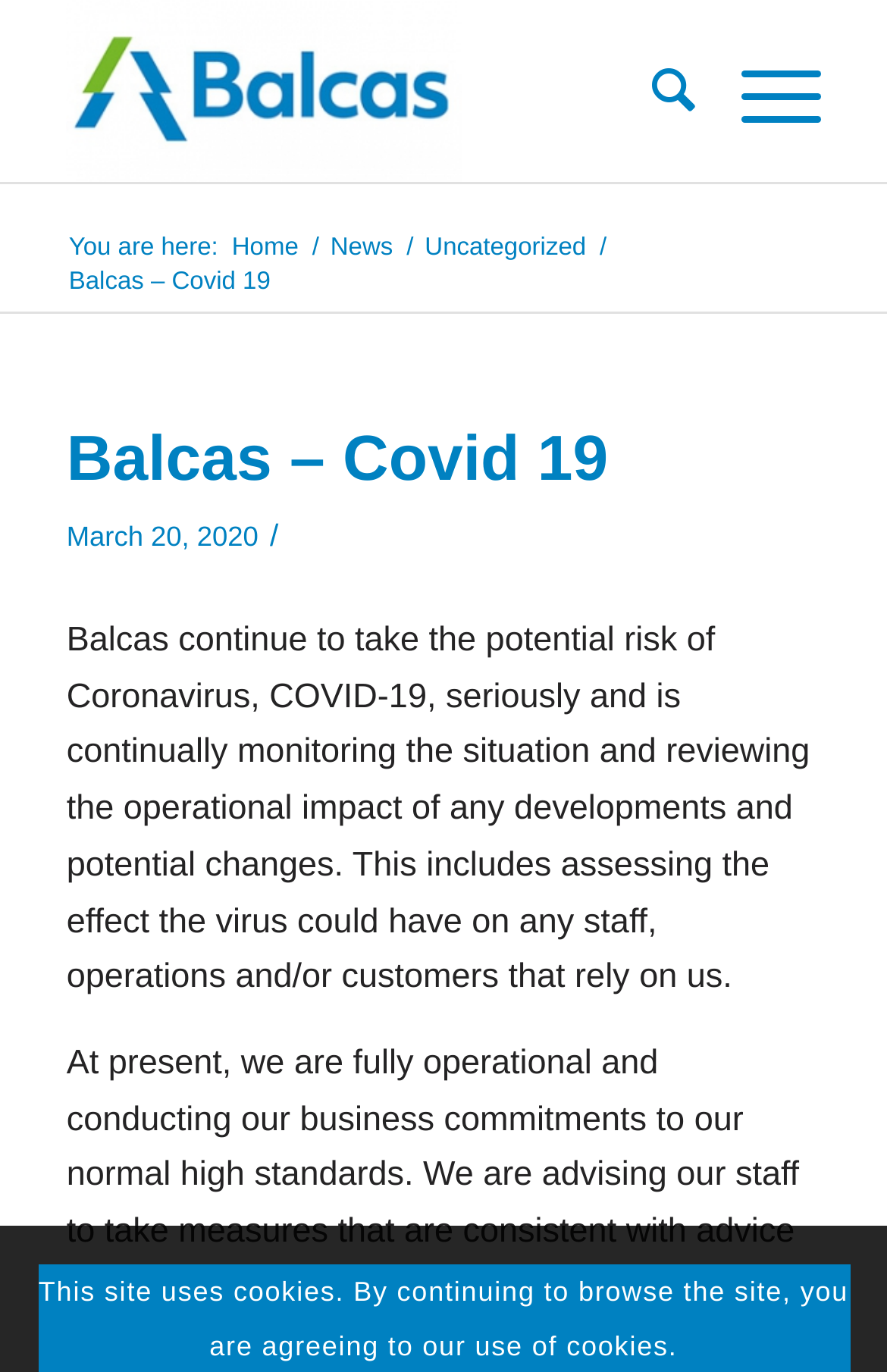Analyze and describe the webpage in a detailed narrative.

The webpage is about Balcas' response to the COVID-19 pandemic. At the top left, there is a logo of Balcas, which is an image with the text "Balcas" next to it. To the right of the logo, there are three links: "Search", which is currently hidden, and two visible links with no text. Below the logo, there is a navigation menu with links to "Home", "News", and "Uncategorized", separated by forward slashes.

The main content of the page is a heading that reads "Balcas – Covid 19" with a link to the same title below it. The heading is followed by a timestamp "March 20, 2020". Below the timestamp, there is a paragraph of text that explains Balcas' approach to managing the risk of COVID-19, including monitoring the situation and reviewing the operational impact on staff, operations, and customers.

At the very bottom of the page, there is a notice that informs users that the site uses cookies and that by continuing to browse the site, they are agreeing to the use of cookies.